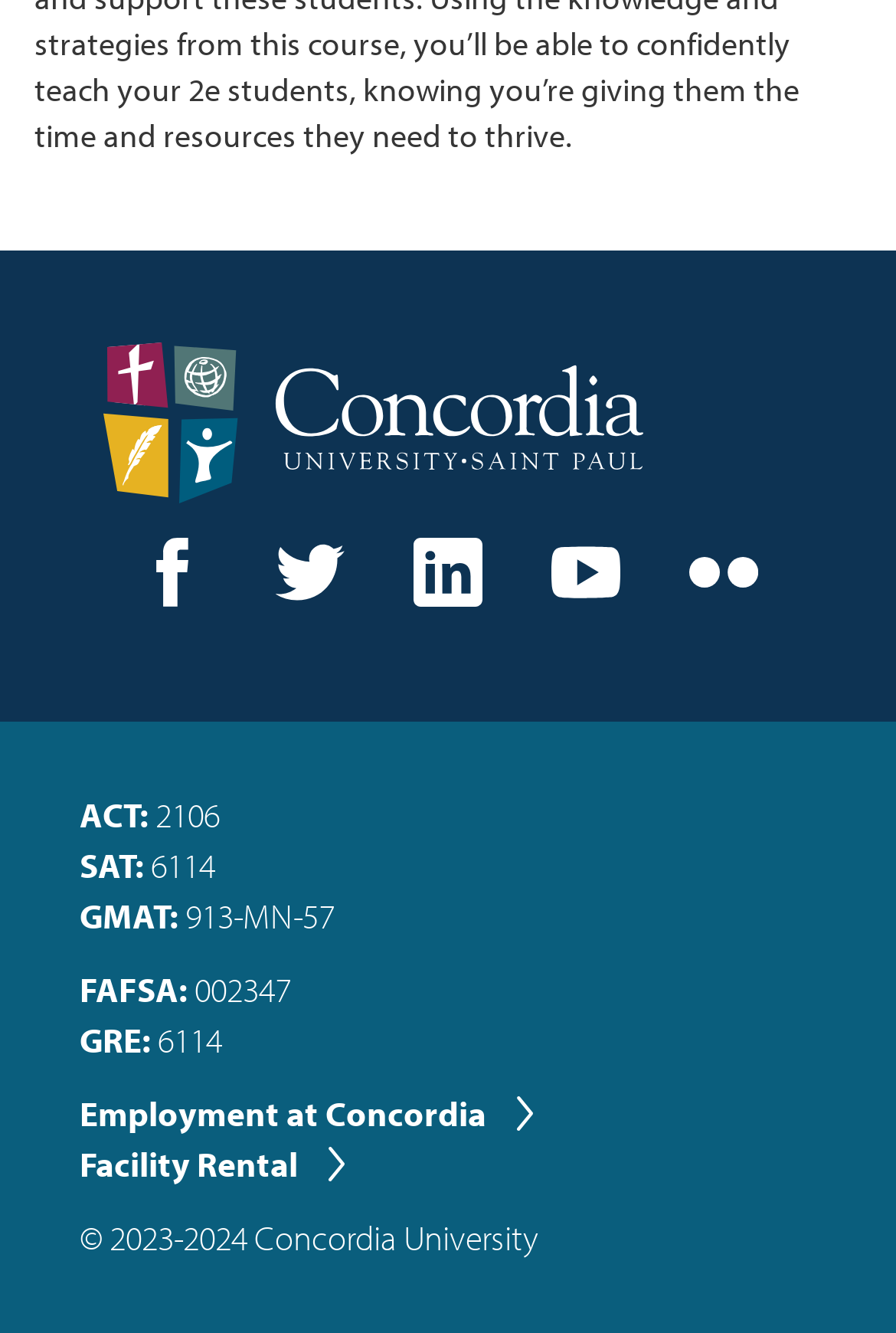Can you find the bounding box coordinates for the element that needs to be clicked to execute this instruction: "Go to home page"? The coordinates should be given as four float numbers between 0 and 1, i.e., [left, top, right, bottom].

None